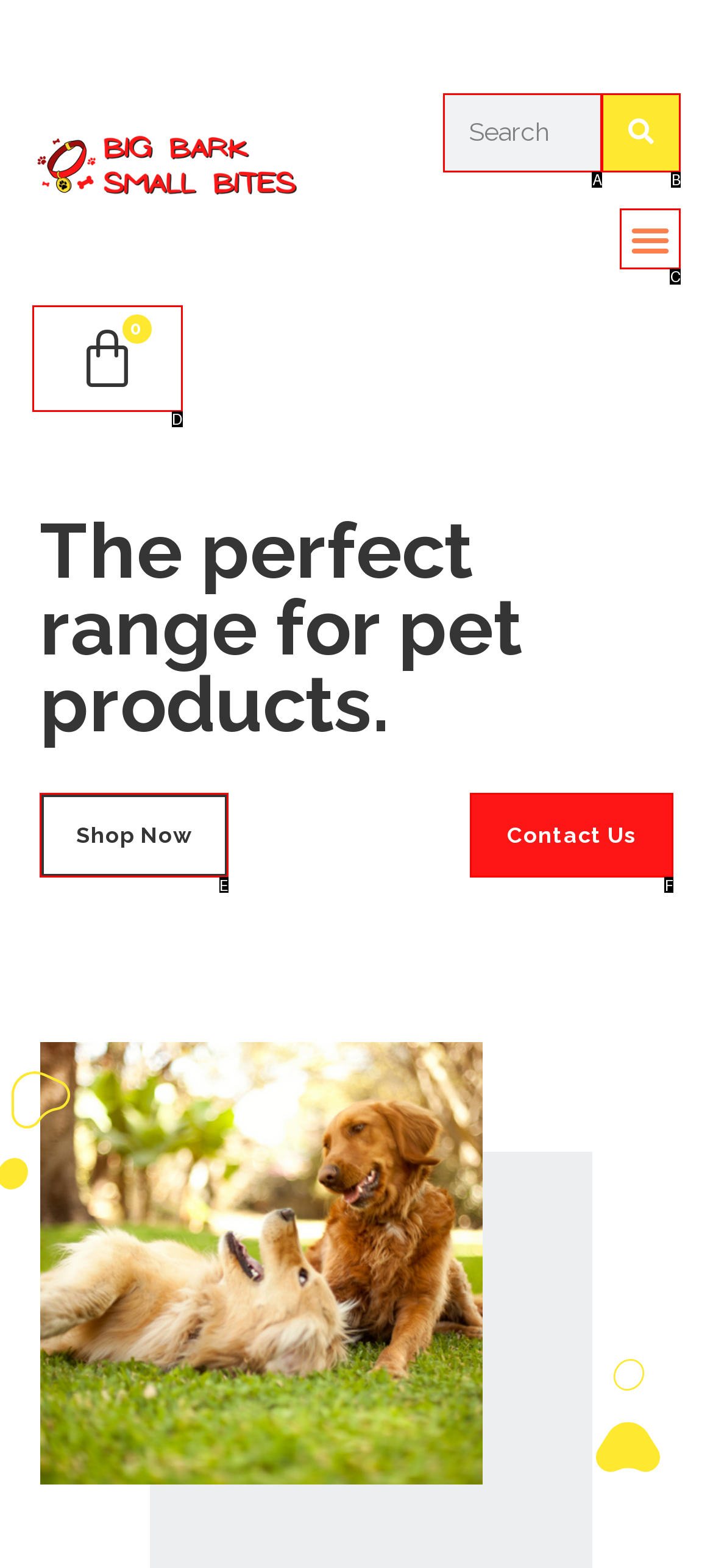From the description: Contact Us, identify the option that best matches and reply with the letter of that option directly.

F